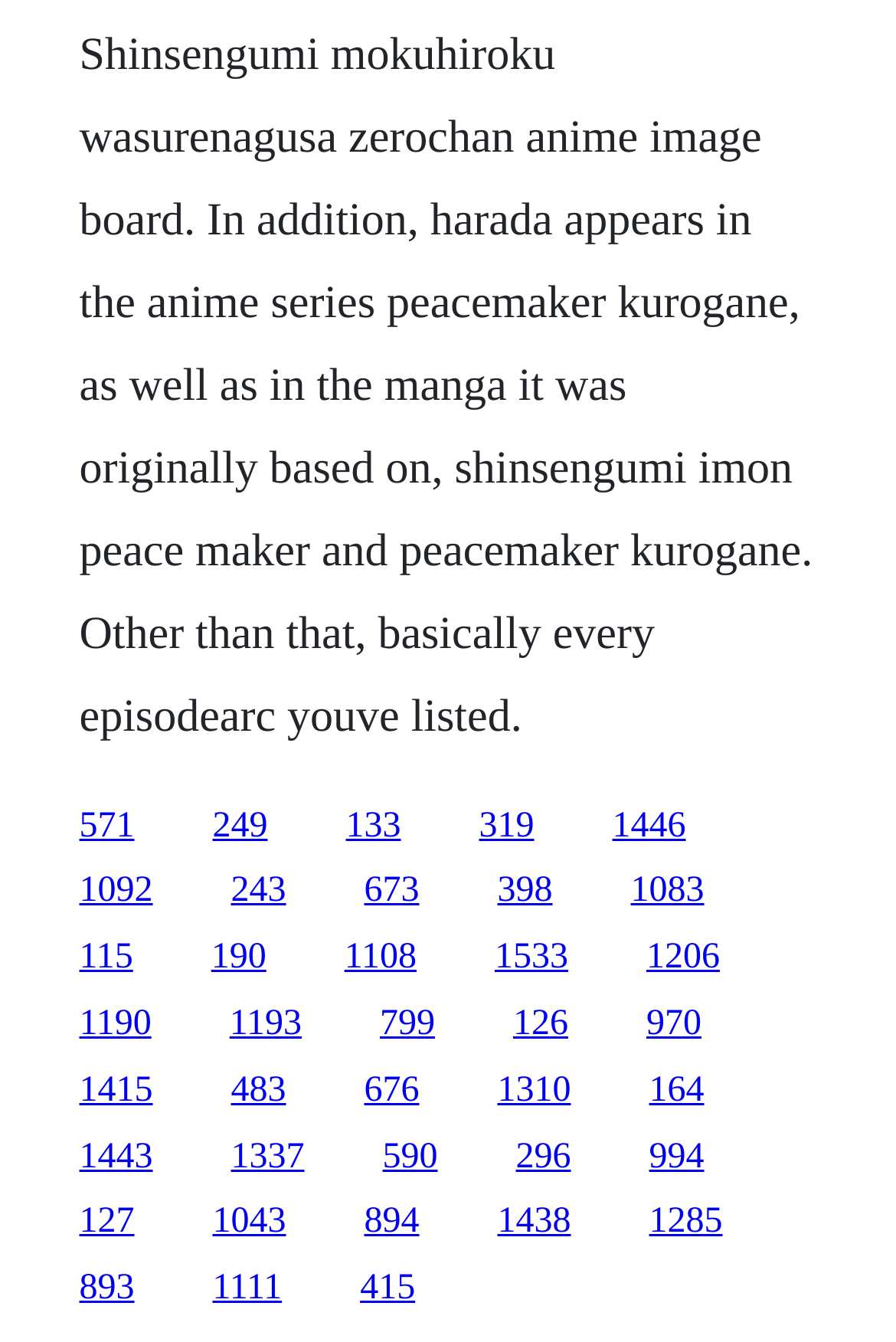Can you determine the bounding box coordinates of the area that needs to be clicked to fulfill the following instruction: "Chat with customer support"?

None